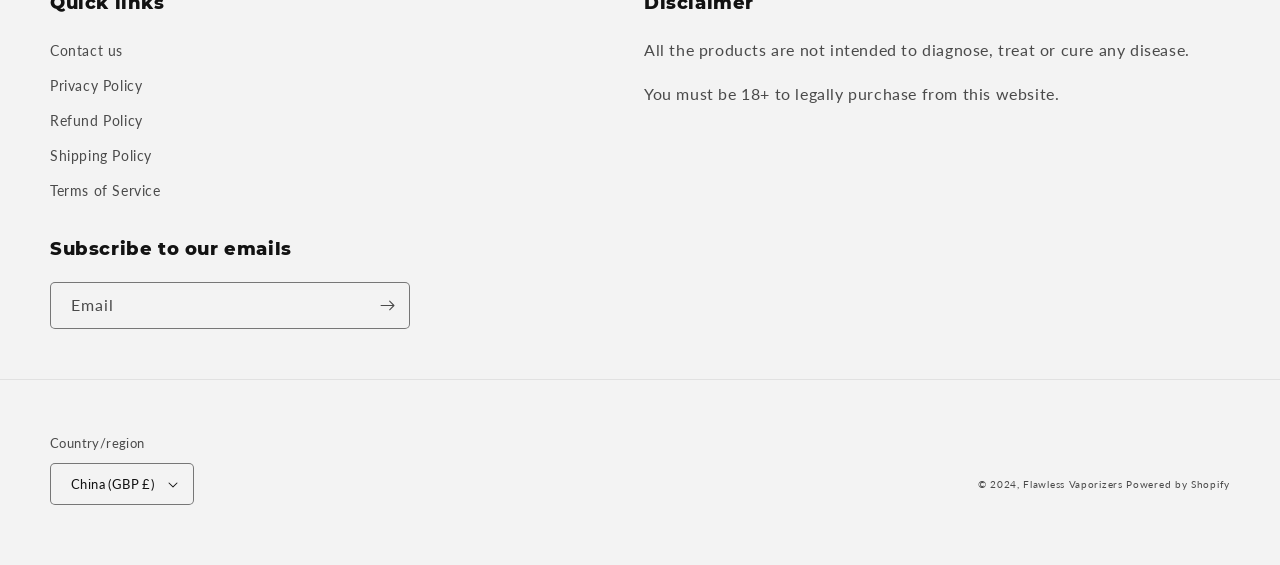Answer this question in one word or a short phrase: What is the purpose of the textbox at the top of the webpage?

Email subscription